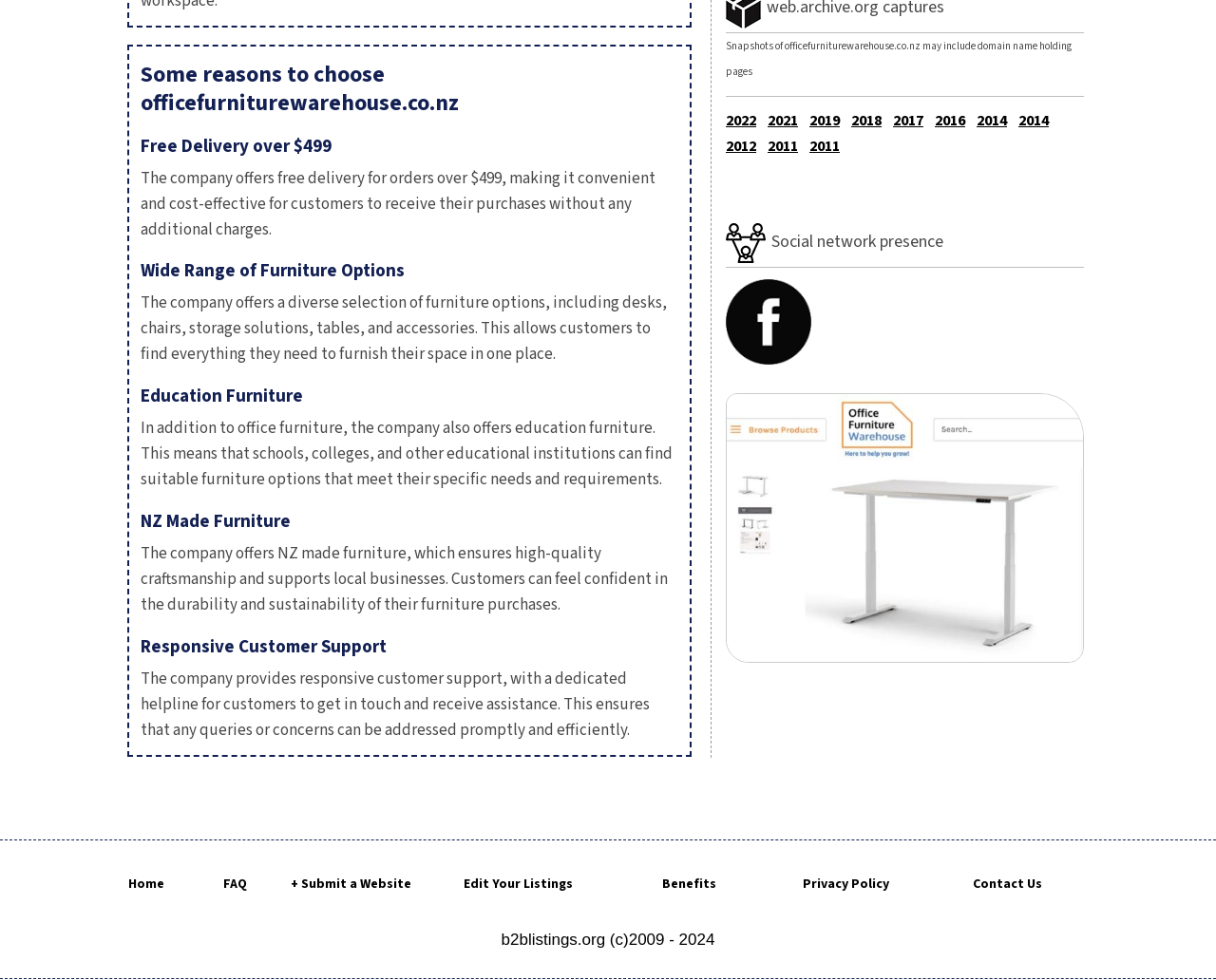Please indicate the bounding box coordinates of the element's region to be clicked to achieve the instruction: "Submit a website". Provide the coordinates as four float numbers between 0 and 1, i.e., [left, top, right, bottom].

[0.231, 0.891, 0.347, 0.912]